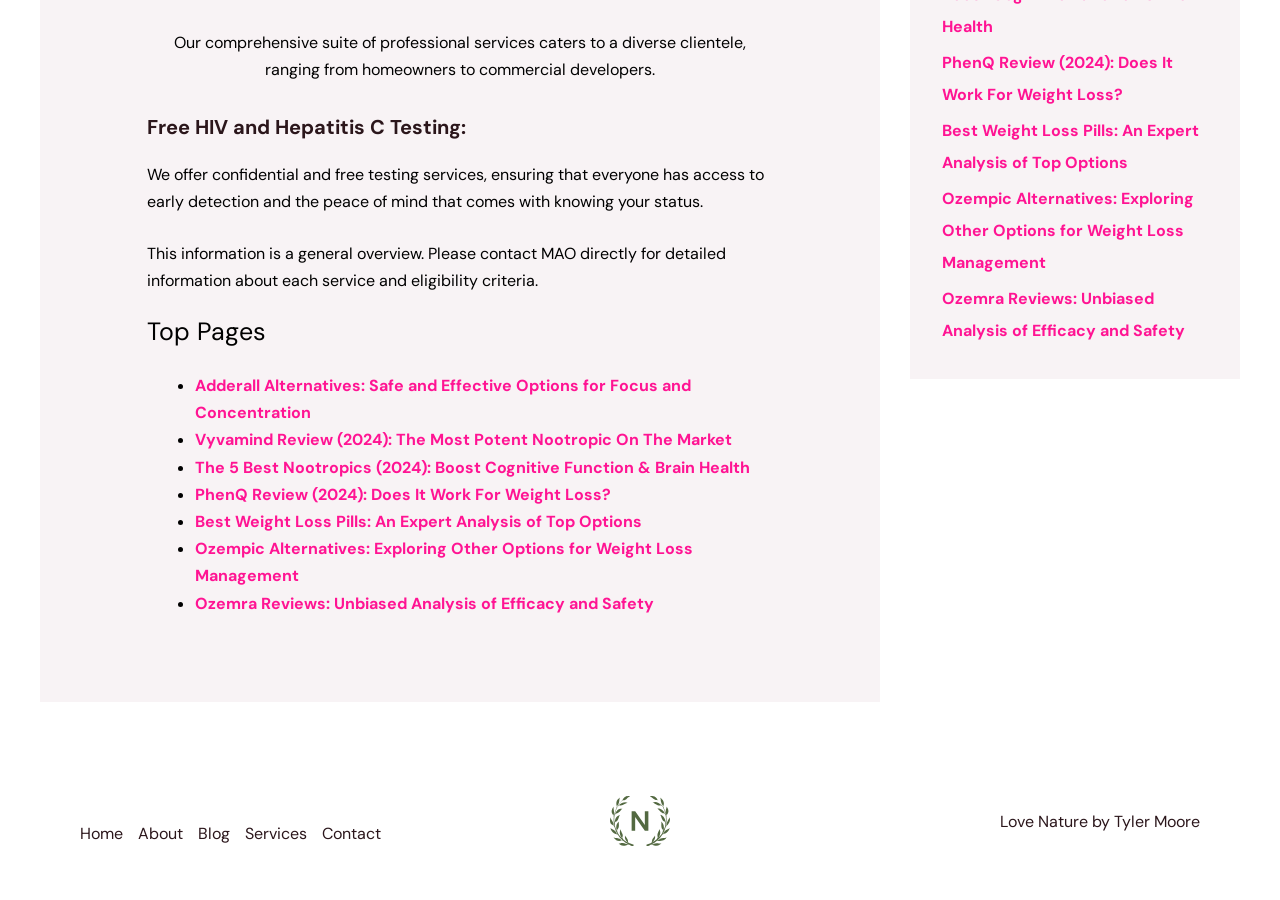What is the name of the website or organization?
Look at the image and answer the question using a single word or phrase.

MAO